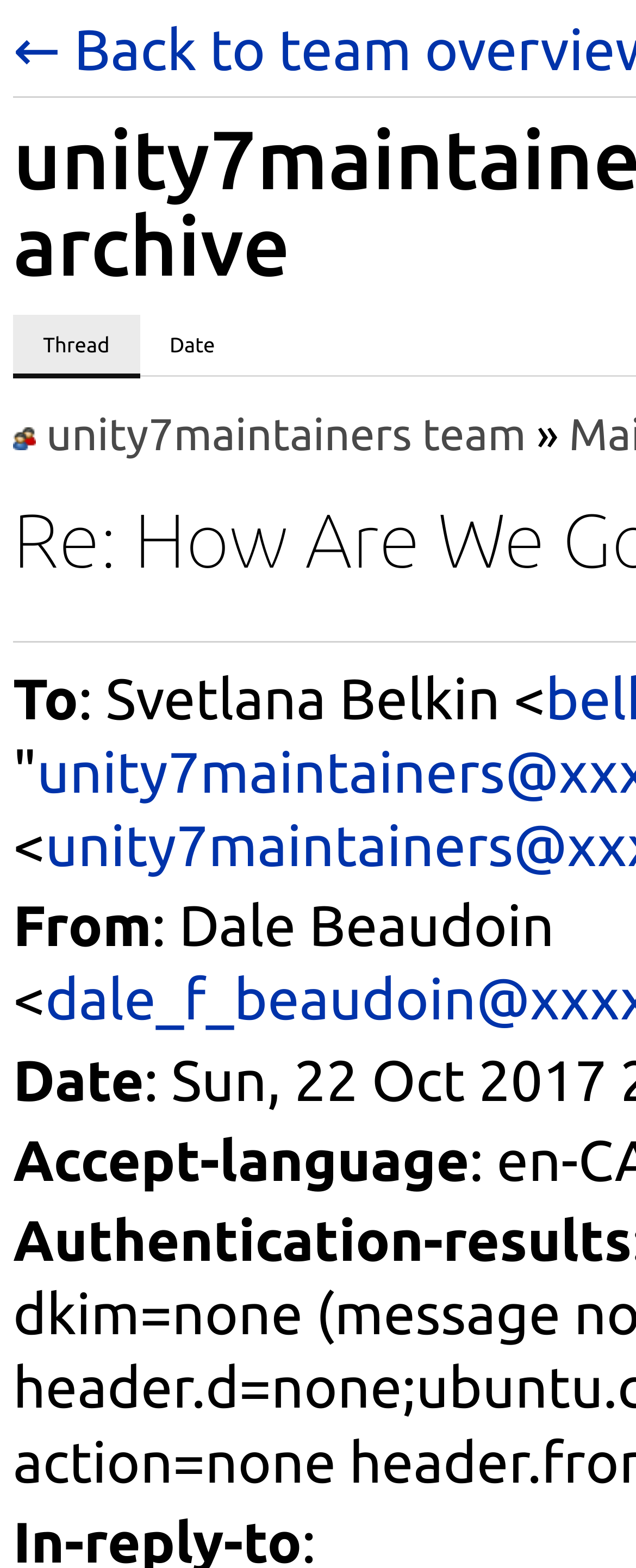Give a one-word or short phrase answer to the question: 
What are the two options to view messages?

Thread, Date